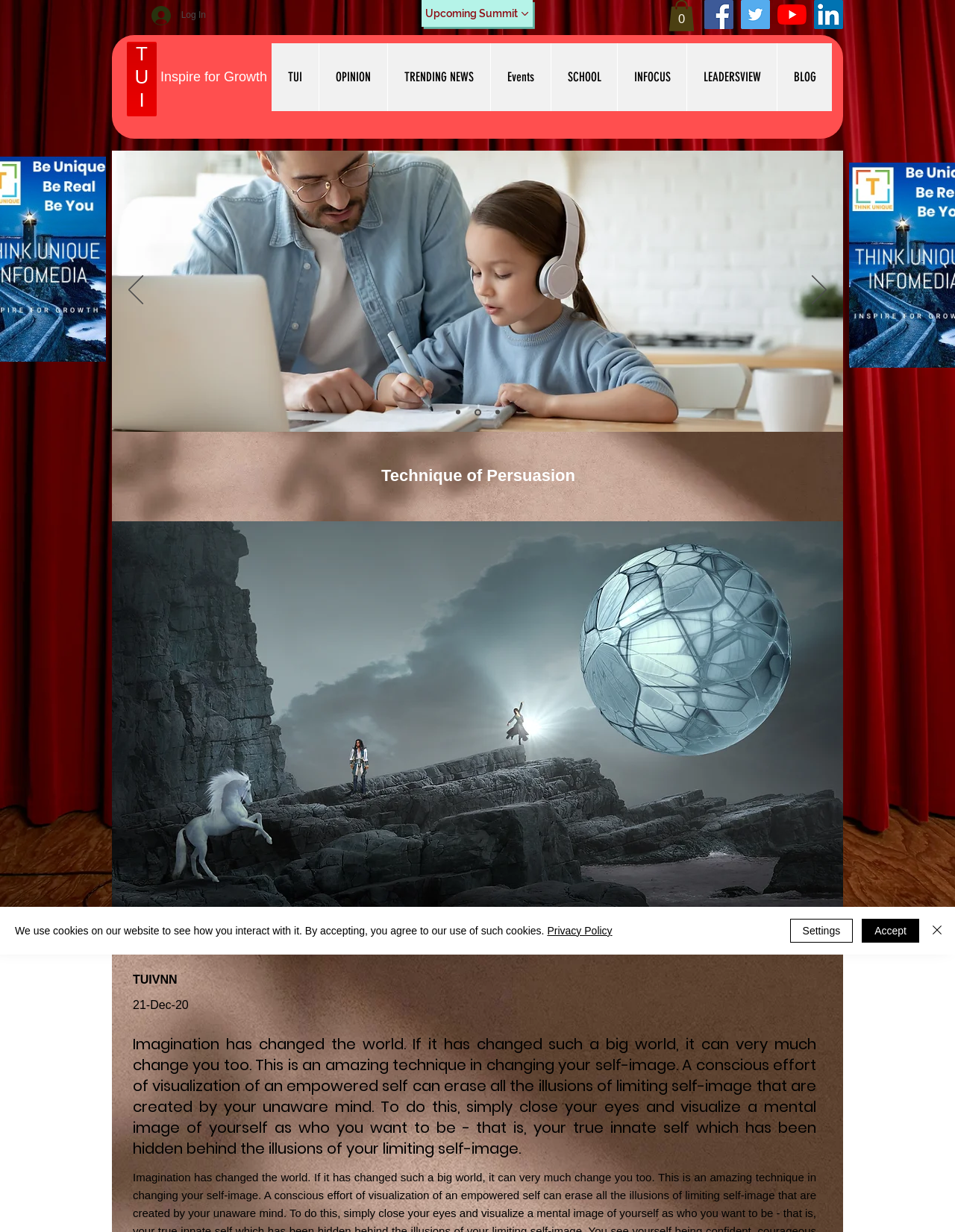Answer the following query with a single word or phrase:
What is the purpose of the 'Accept' button in the alert?

To accept cookies